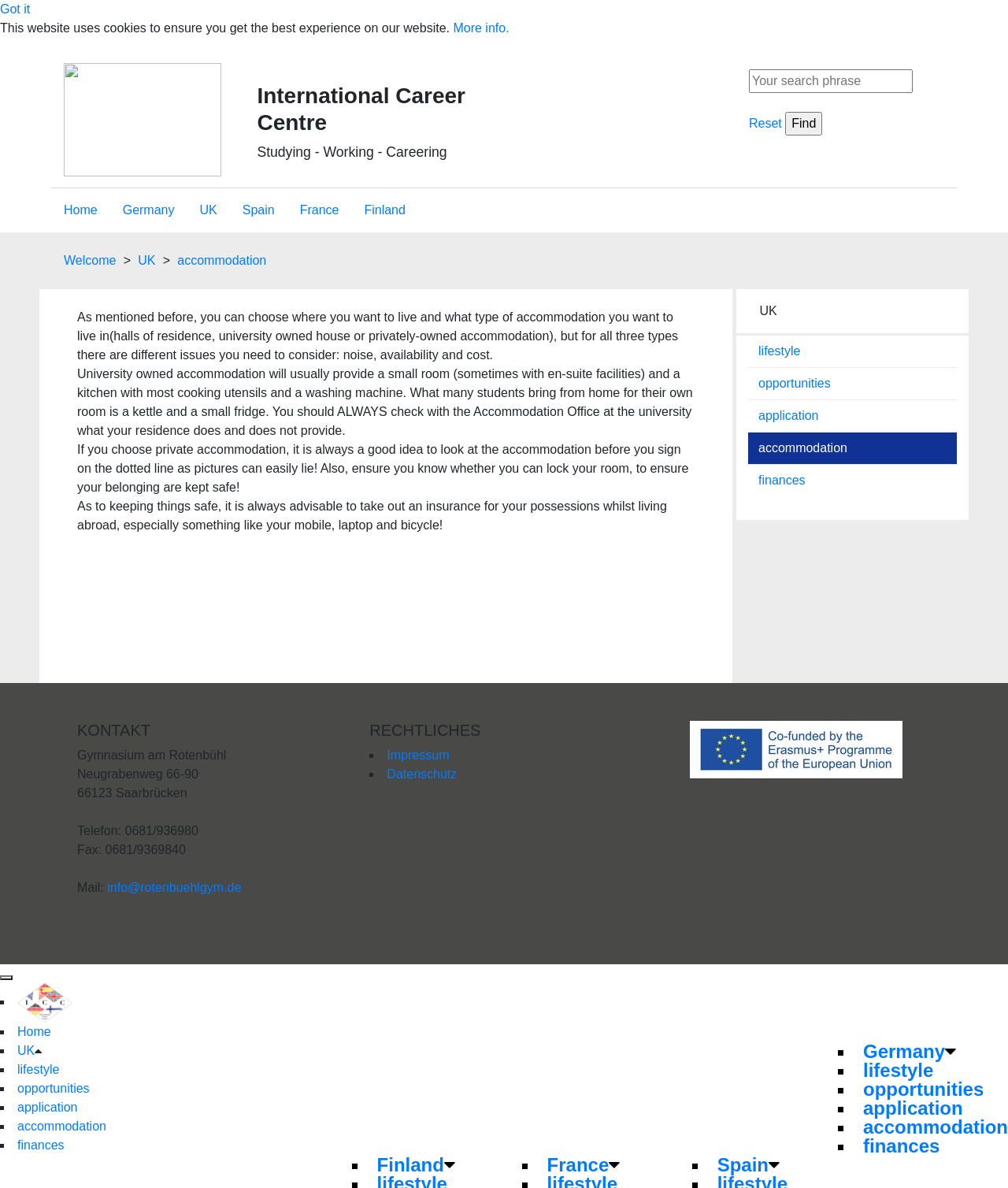Explain the features and main sections of the webpage comprehensively.

The webpage is about the International Career Centre, which provides information on studying, working, and career opportunities abroad. At the top of the page, there is a notification bar with a "Got it" button and a link to "More info" about cookies used on the website. Below this, there is a logo figure and a heading that reads "International Career Centre" followed by a subheading "Studying - Working - Careering".

On the left side of the page, there is a navigation menu with links to "Home", "Germany", "UK", "Spain", "France", and "Finland". Below this, there is a search bar with a "Reset" button and a "Find" button.

The main content of the page is divided into sections. The first section discusses accommodation options, including university-owned and private accommodations, and provides tips on what to consider when choosing a place to live. There are three paragraphs of text in this section.

Below this, there are links to other sections of the website, including "lifestyle", "opportunities", "application", "accommodation", and "finances". These links are repeated at the bottom of the page, along with links to "Germany", "UK", "Spain", "France", and "Finland".

On the right side of the page, there is a contact section with the address, phone number, fax number, and email address of the Gymnasium am Rotenbühl in Saarbrücken, Germany. Below this, there are links to "Impressum" and "Datenschutz" (imprint and data protection).

At the very bottom of the page, there are social media links and a button to scroll back to the top of the page.